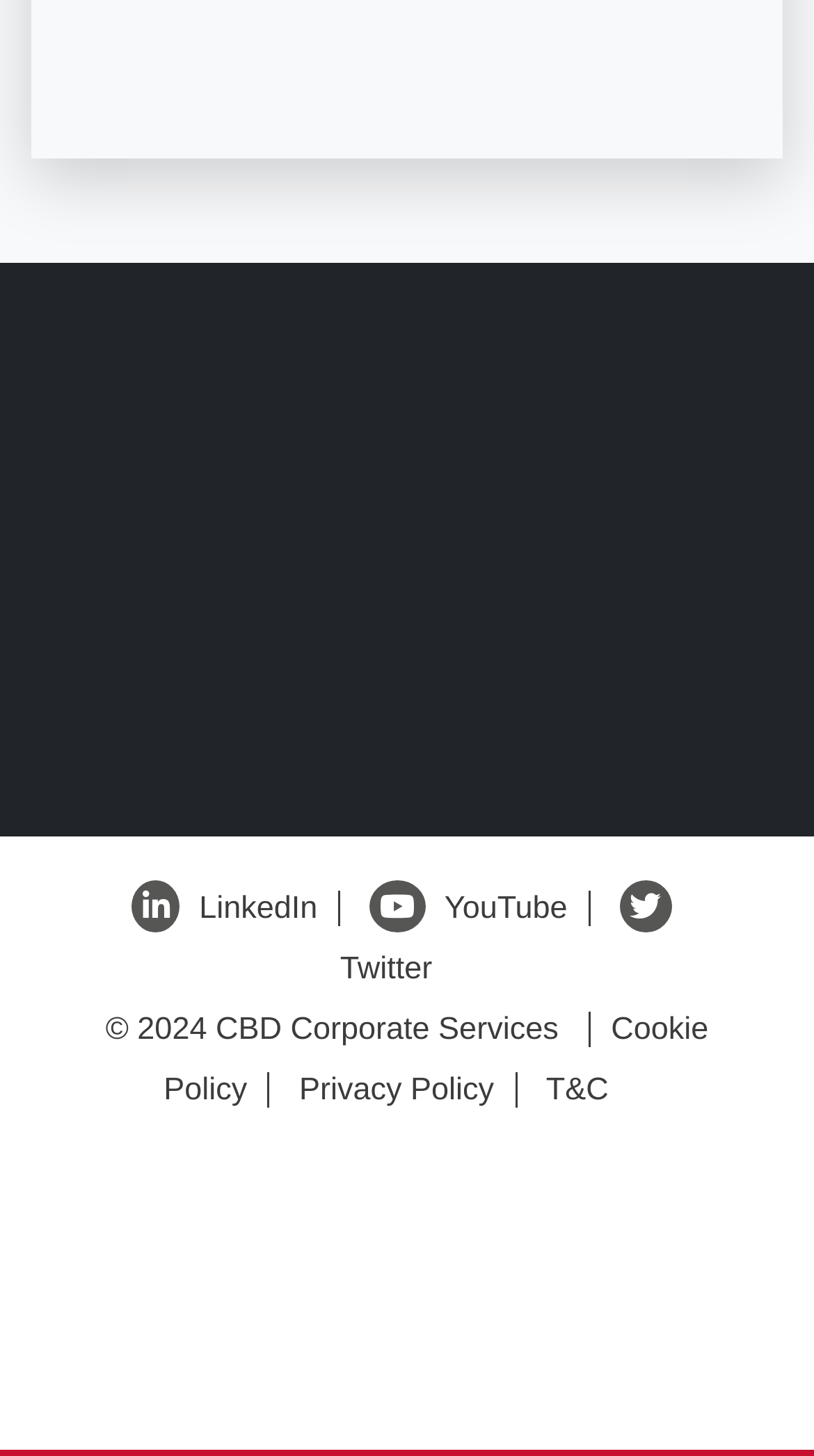What is the year of copyright mentioned?
Using the image, respond with a single word or phrase.

2024